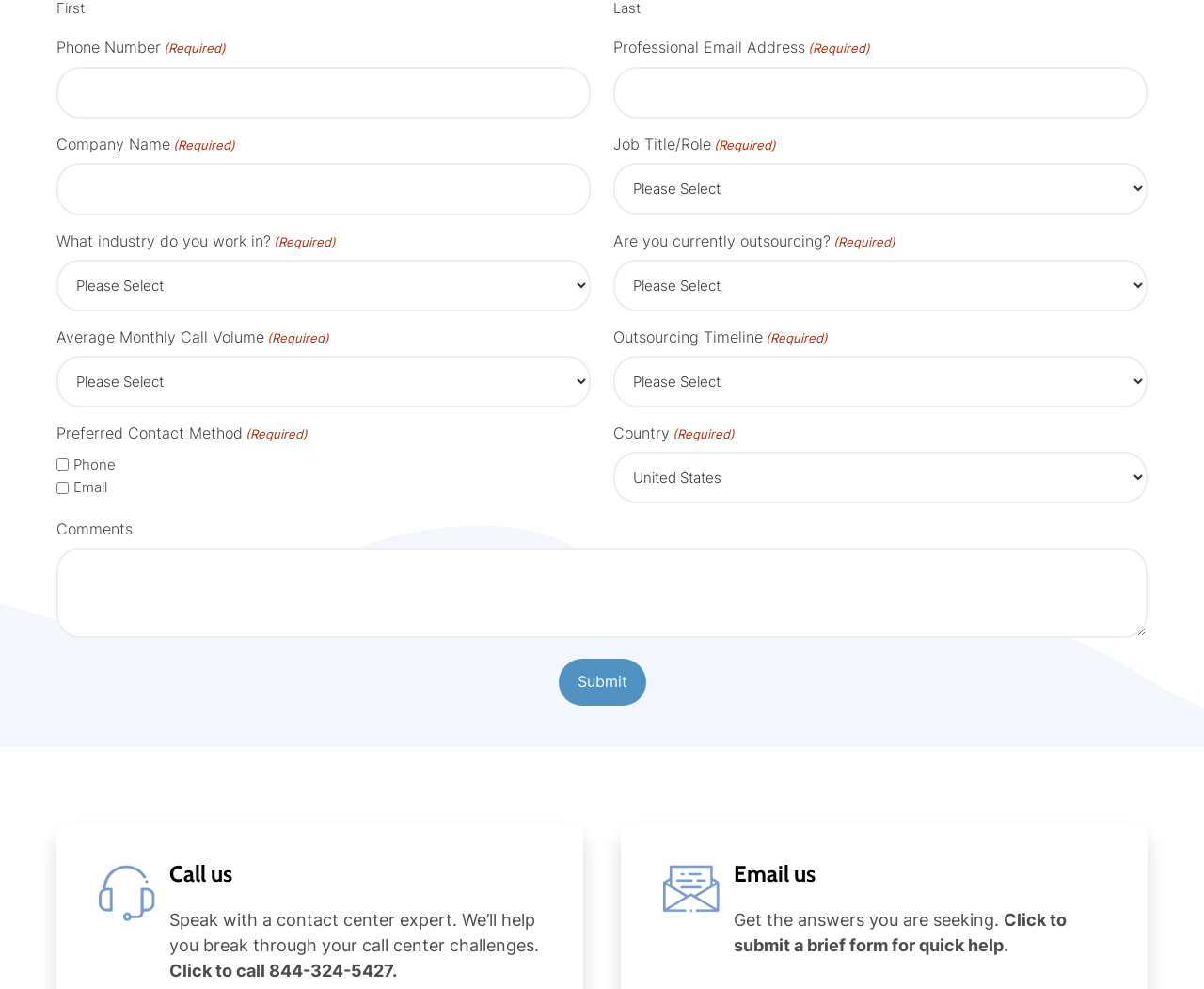How many comboboxes are required in the form?
Look at the image and answer the question using a single word or phrase.

6